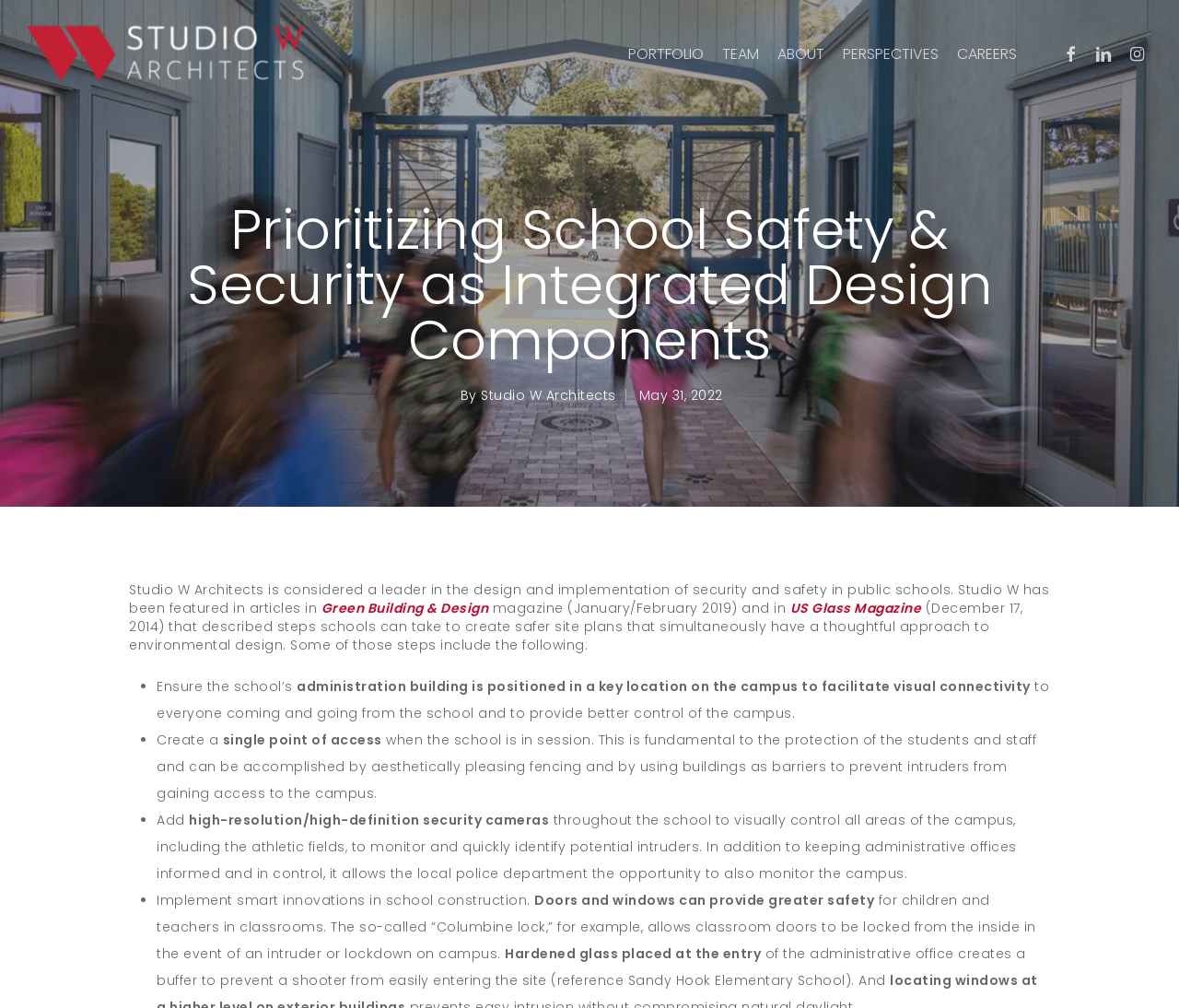How many links are there in the top navigation bar? Examine the screenshot and reply using just one word or a brief phrase.

6